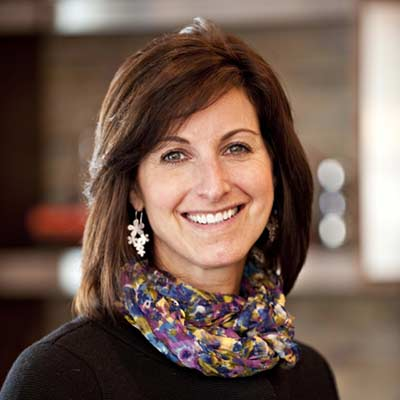Offer a detailed explanation of the image.

A professional portrait of Lisa Tobias, a kitchen and bath designer based in New Jersey. She is pictured with a warm smile, conveying approachability and confidence. Lisa is wearing a colorful scarf that adds a touch of vibrancy to her ensemble, designed to reflect her artistic sensibility. The background features a soft-focus interior setting, hinting at her expertise in creating functional and aesthetically pleasing spaces. As the owner of Tobias Design, LLC, she specializes in personalized design solutions that cater to the unique needs of her clients, ensuring their homes are both beautiful and practical. Lisa’s rich background in design, combined with her commitment to excellence, positions her as a leading consultant in kitchen and bath design.